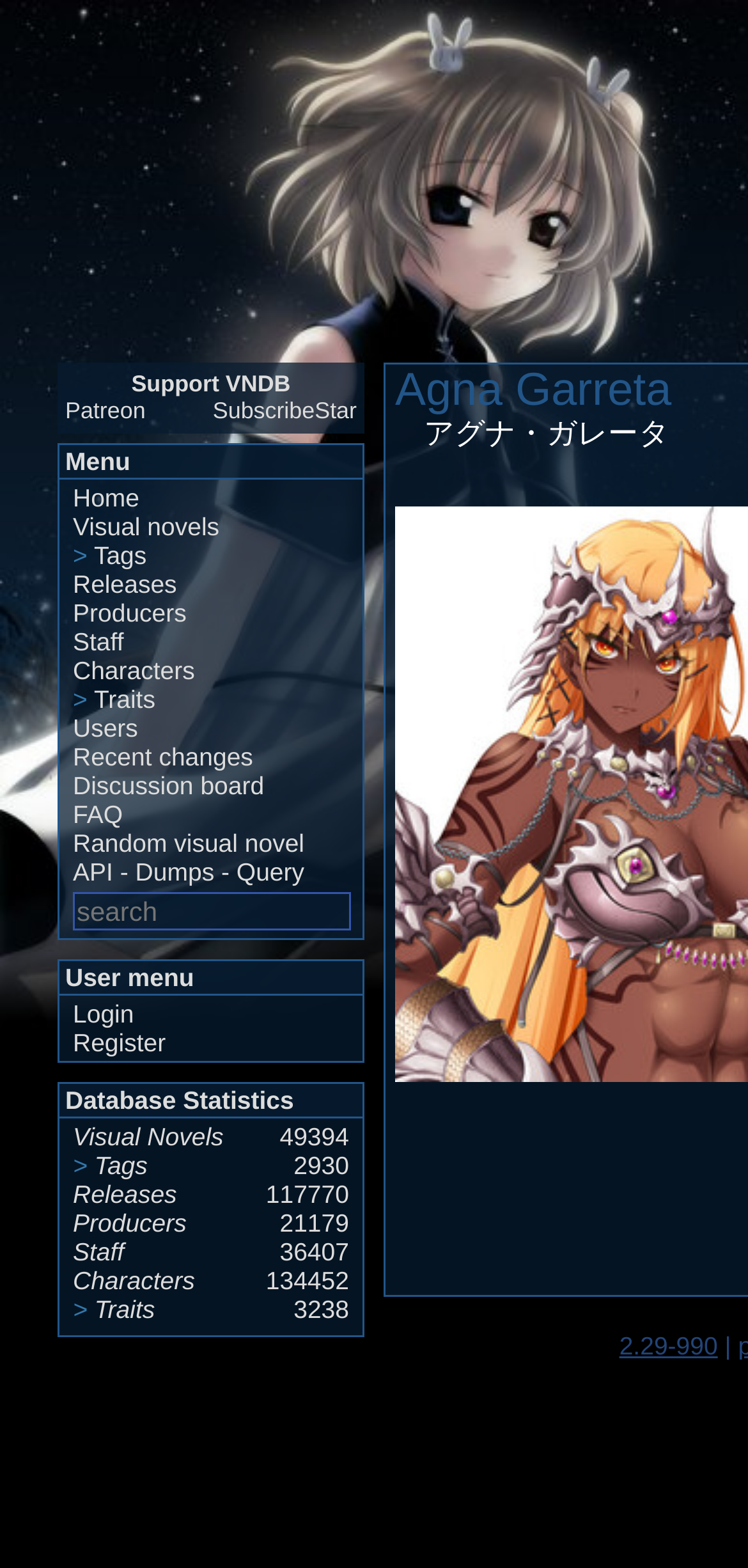Determine the bounding box coordinates for the area you should click to complete the following instruction: "View database statistics".

[0.079, 0.691, 0.485, 0.713]